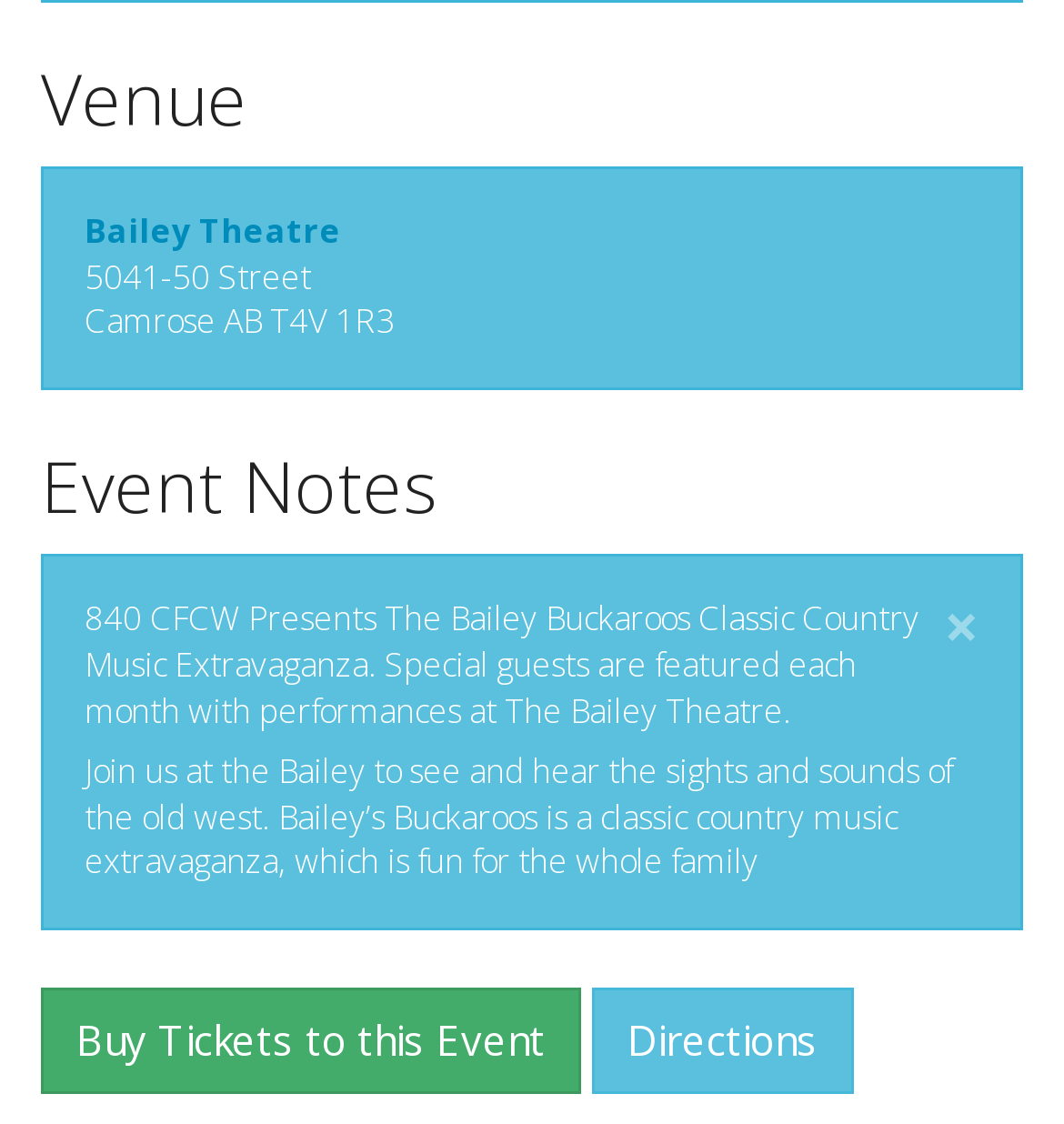Answer the following query with a single word or phrase:
What is the purpose of the 'Directions' link?

To get directions to the venue